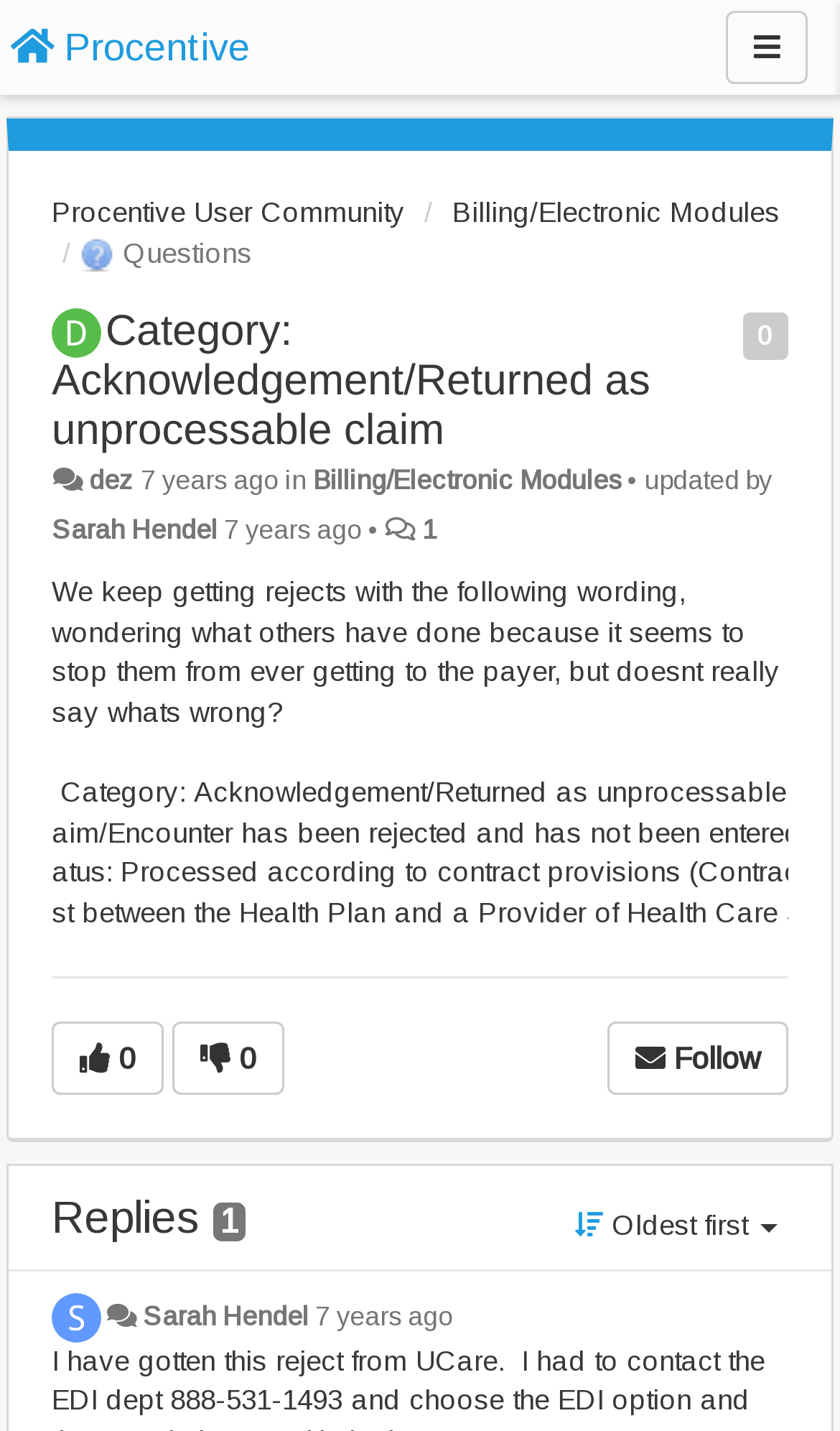Could you please study the image and provide a detailed answer to the question:
What is the category of the current discussion?

I determined the category by looking at the heading element on the webpage, which says 'Category: Acknowledgement/Returned as unprocessable claim'.